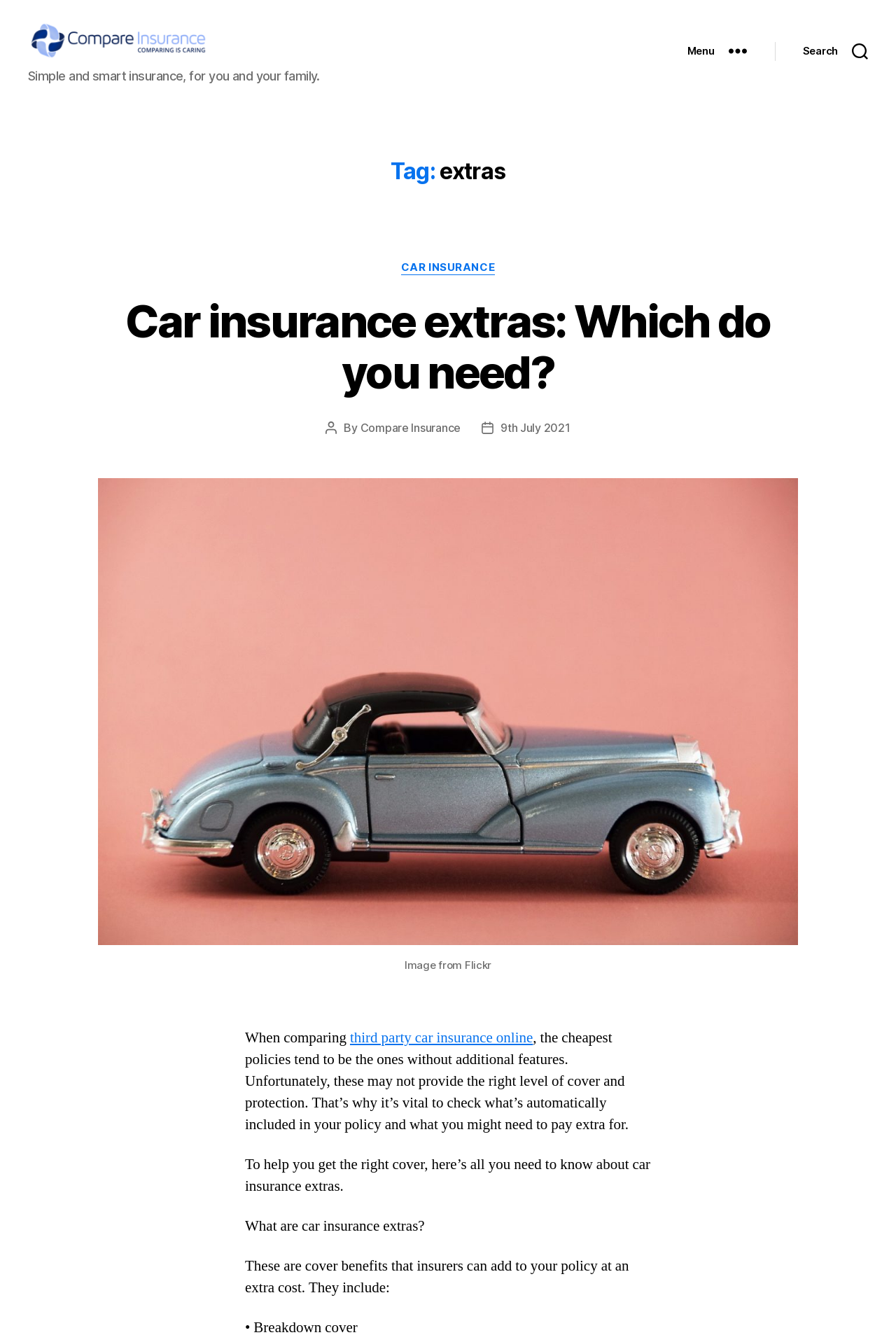Using the description: "third party car insurance online", identify the bounding box of the corresponding UI element in the screenshot.

[0.391, 0.786, 0.595, 0.8]